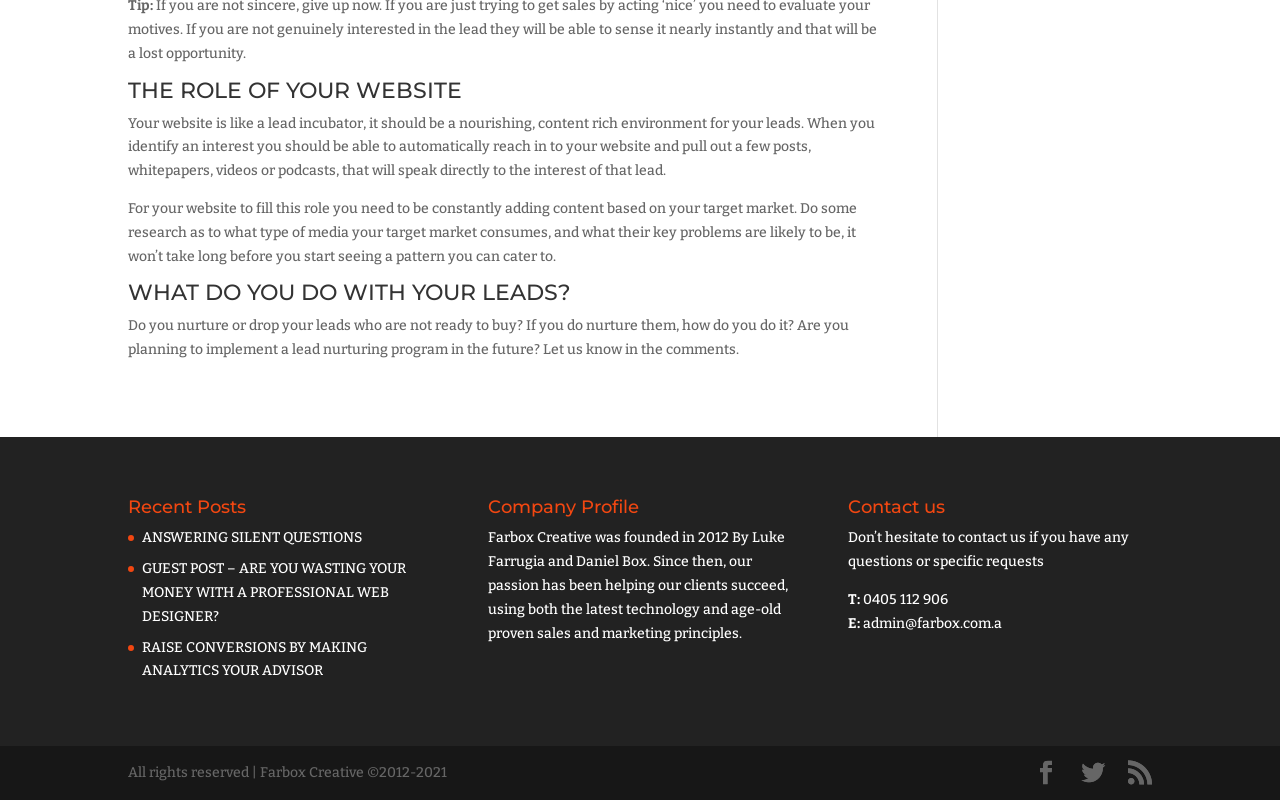What type of content is available on the website?
Look at the image and provide a detailed response to the question.

The webpage suggests that the website should have a variety of content, including posts, whitepapers, videos, and podcasts, to cater to the interests of leads.